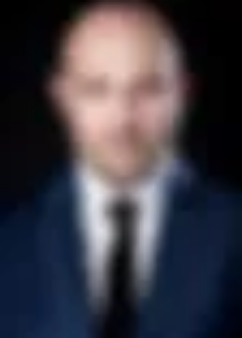What degree does Mike Dorsey hold?
Using the visual information from the image, give a one-word or short-phrase answer.

Business degree in Marketing